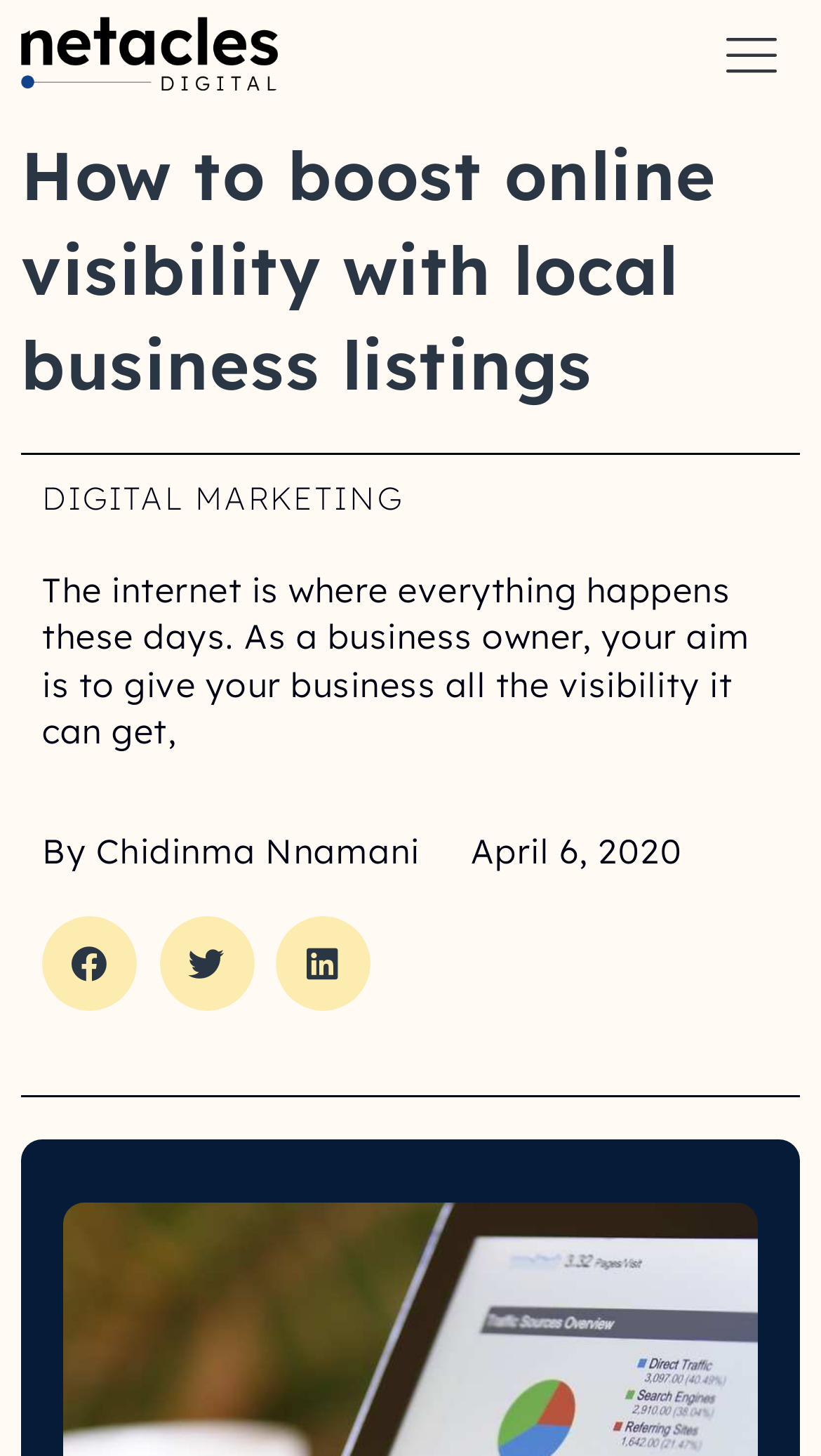How many social media share buttons are there?
Give a single word or phrase as your answer by examining the image.

3